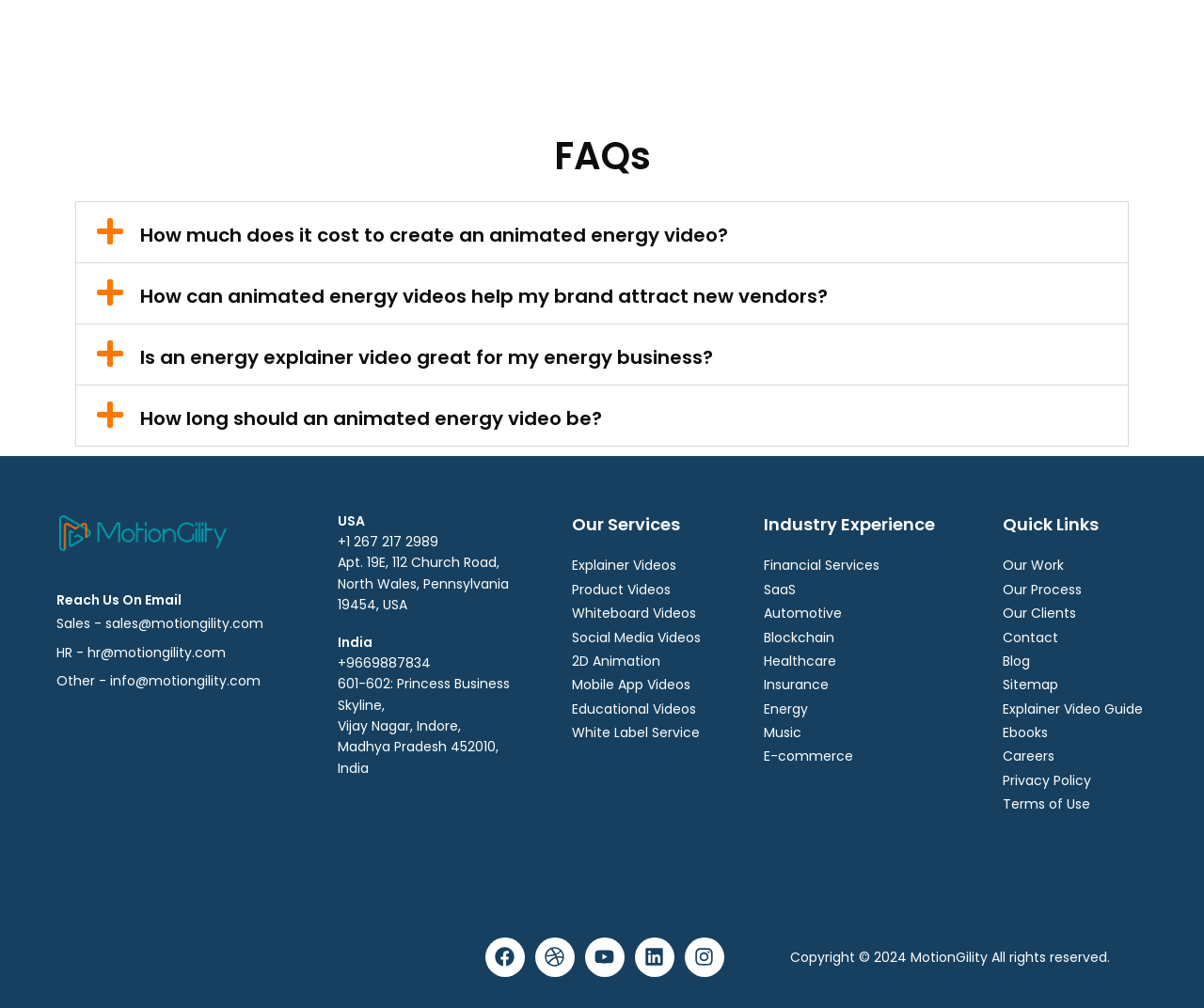Predict the bounding box of the UI element based on this description: "Product Videos".

[0.475, 0.574, 0.619, 0.595]